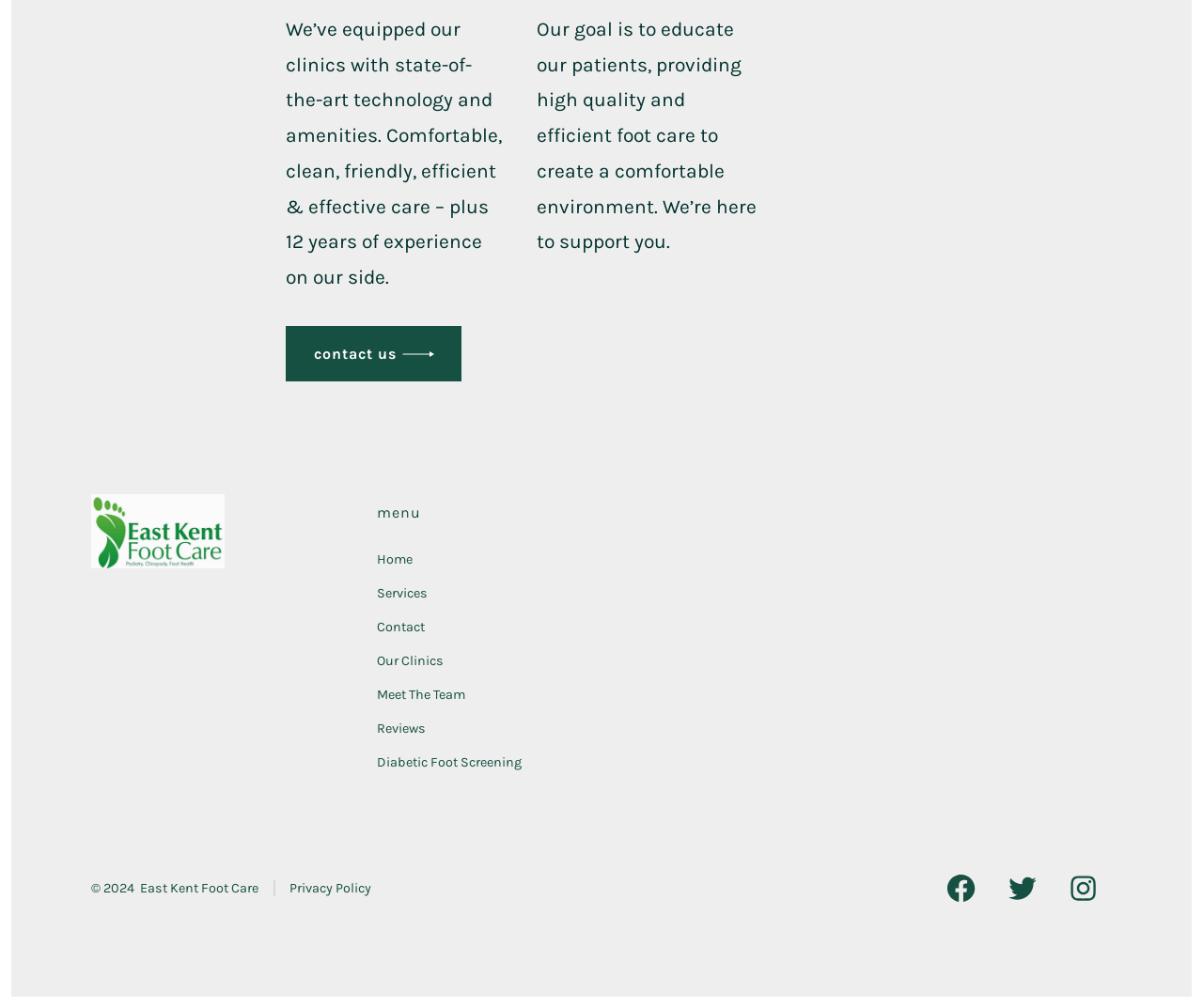What is the goal of the clinic?
Look at the image and provide a short answer using one word or a phrase.

Educate patients and provide high quality care